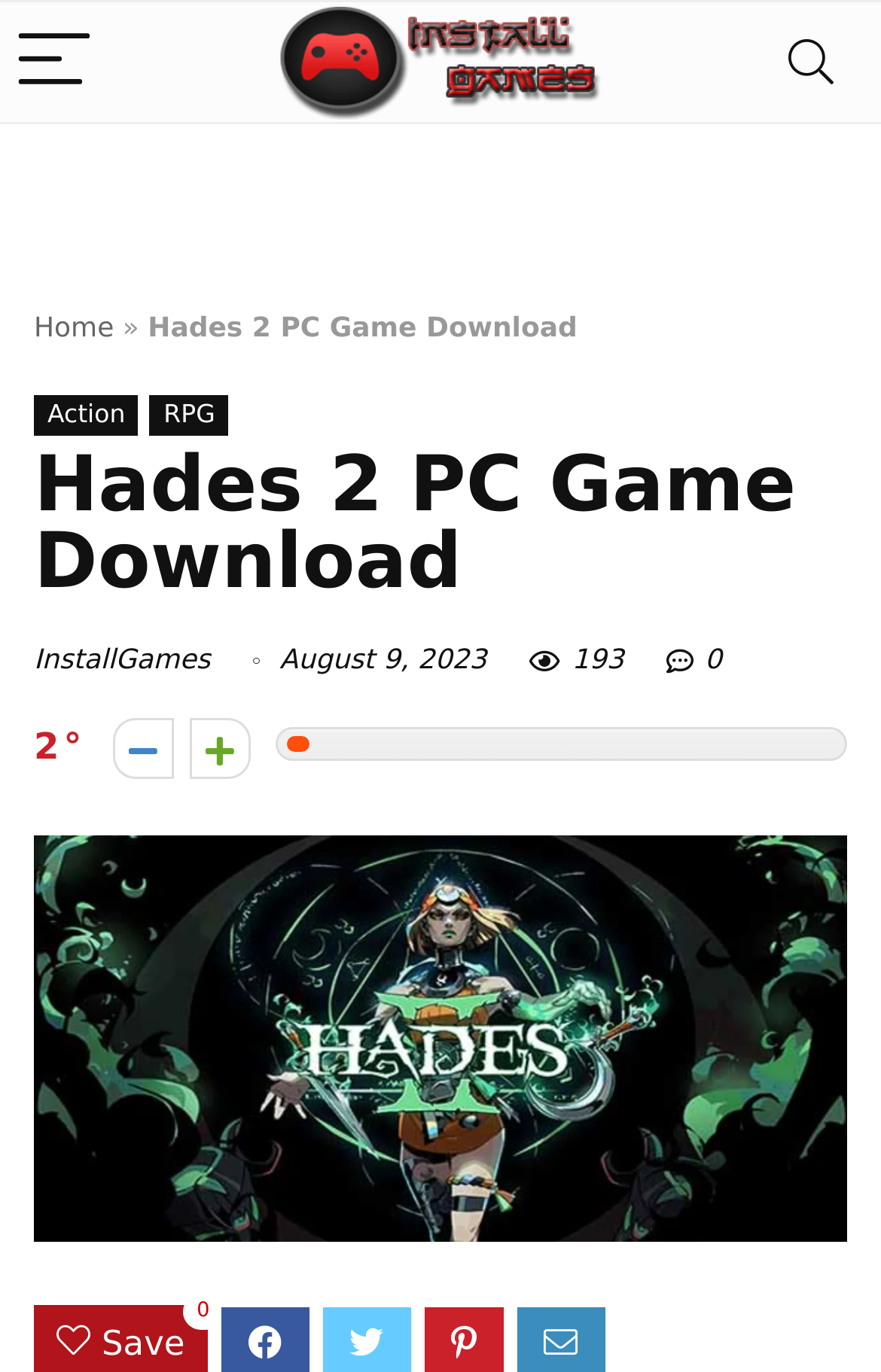Provide the bounding box coordinates for the specified HTML element described in this description: "aria-label="Search"". The coordinates should be four float numbers ranging from 0 to 1, in the format [left, top, right, bottom].

[0.859, 0.002, 0.982, 0.089]